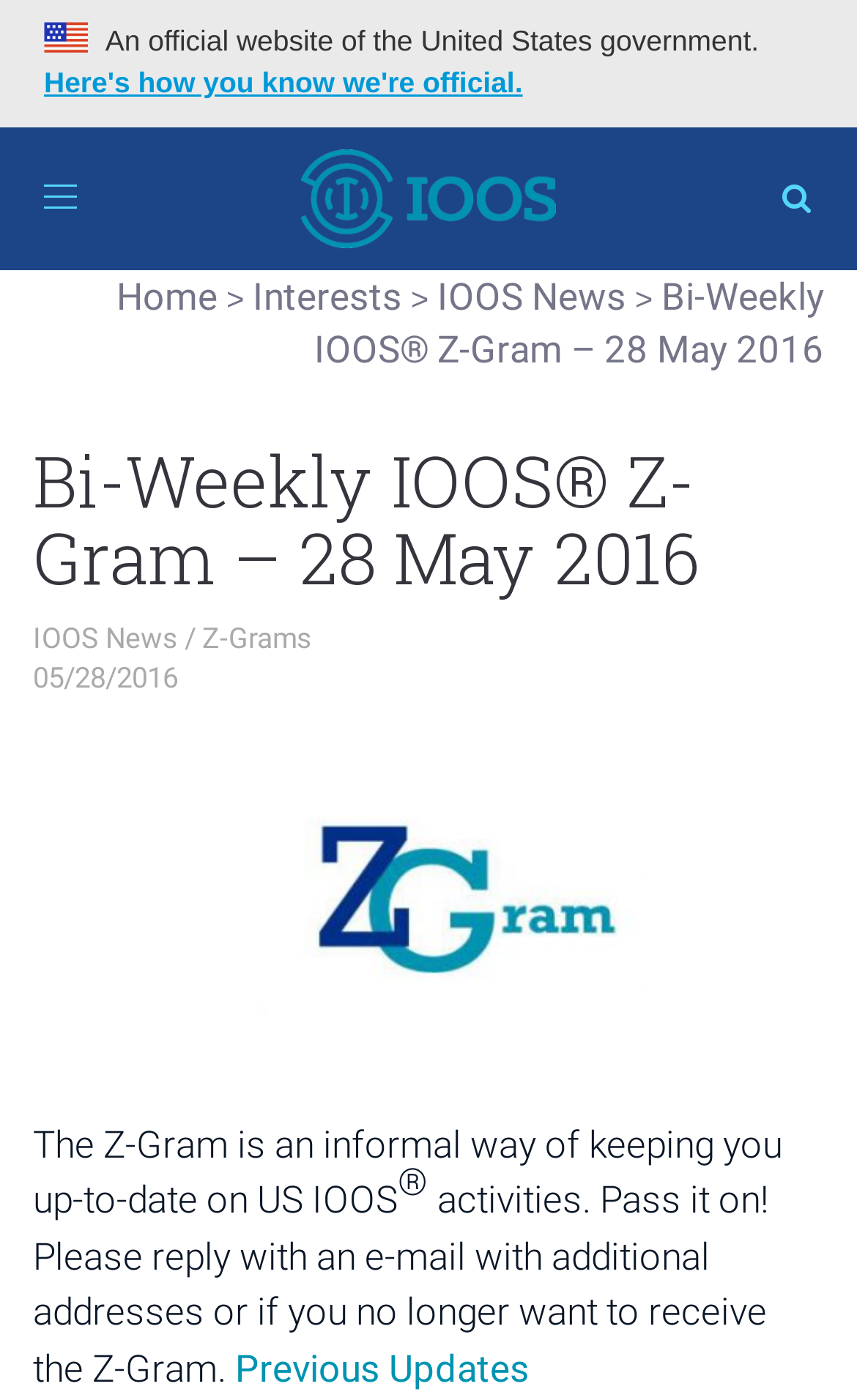What is the purpose of the Z-Gram?
Please provide a single word or phrase as the answer based on the screenshot.

To keep you up-to-date on US IOOS activities